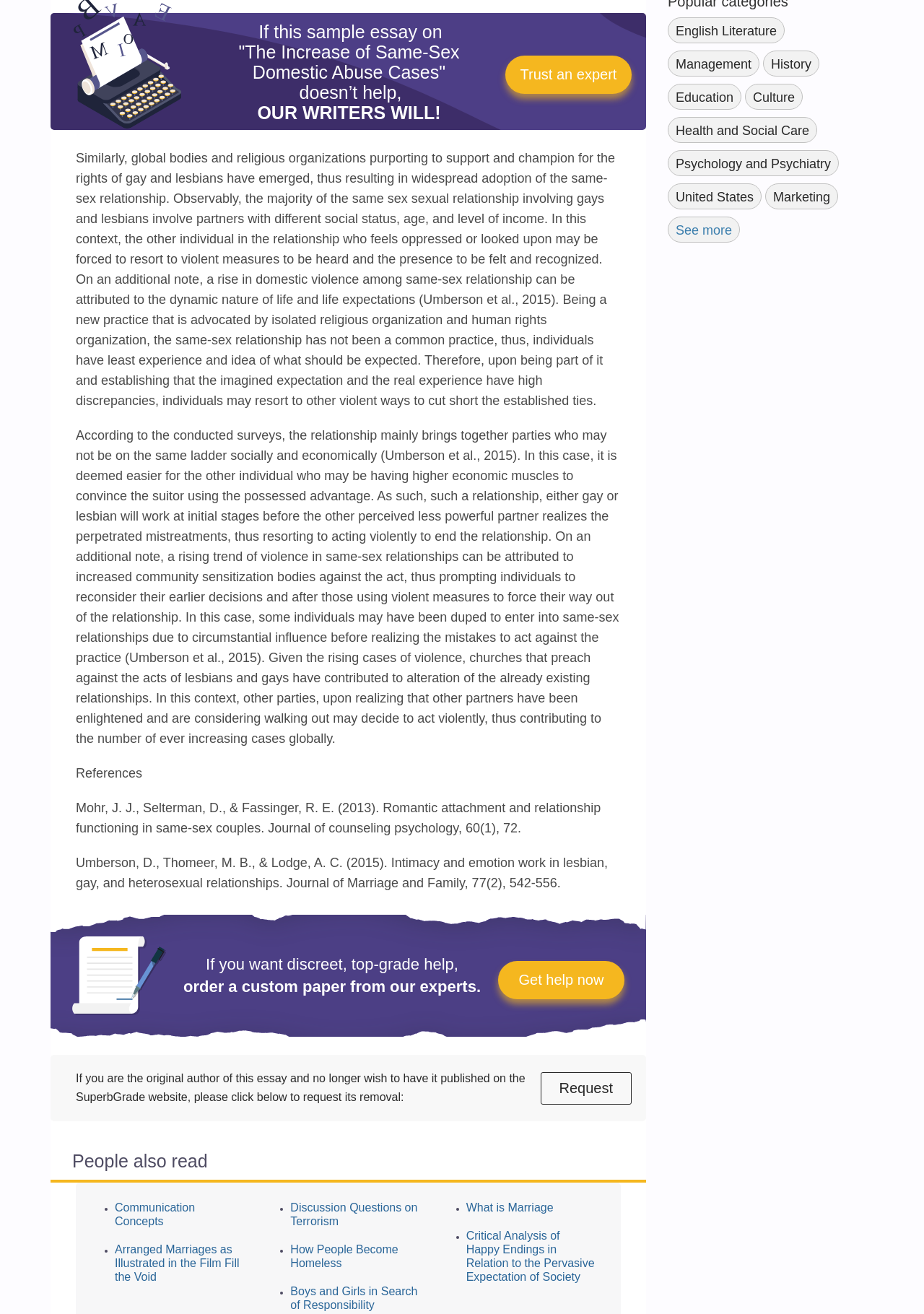How many references are cited in the essay?
Give a one-word or short phrase answer based on the image.

2